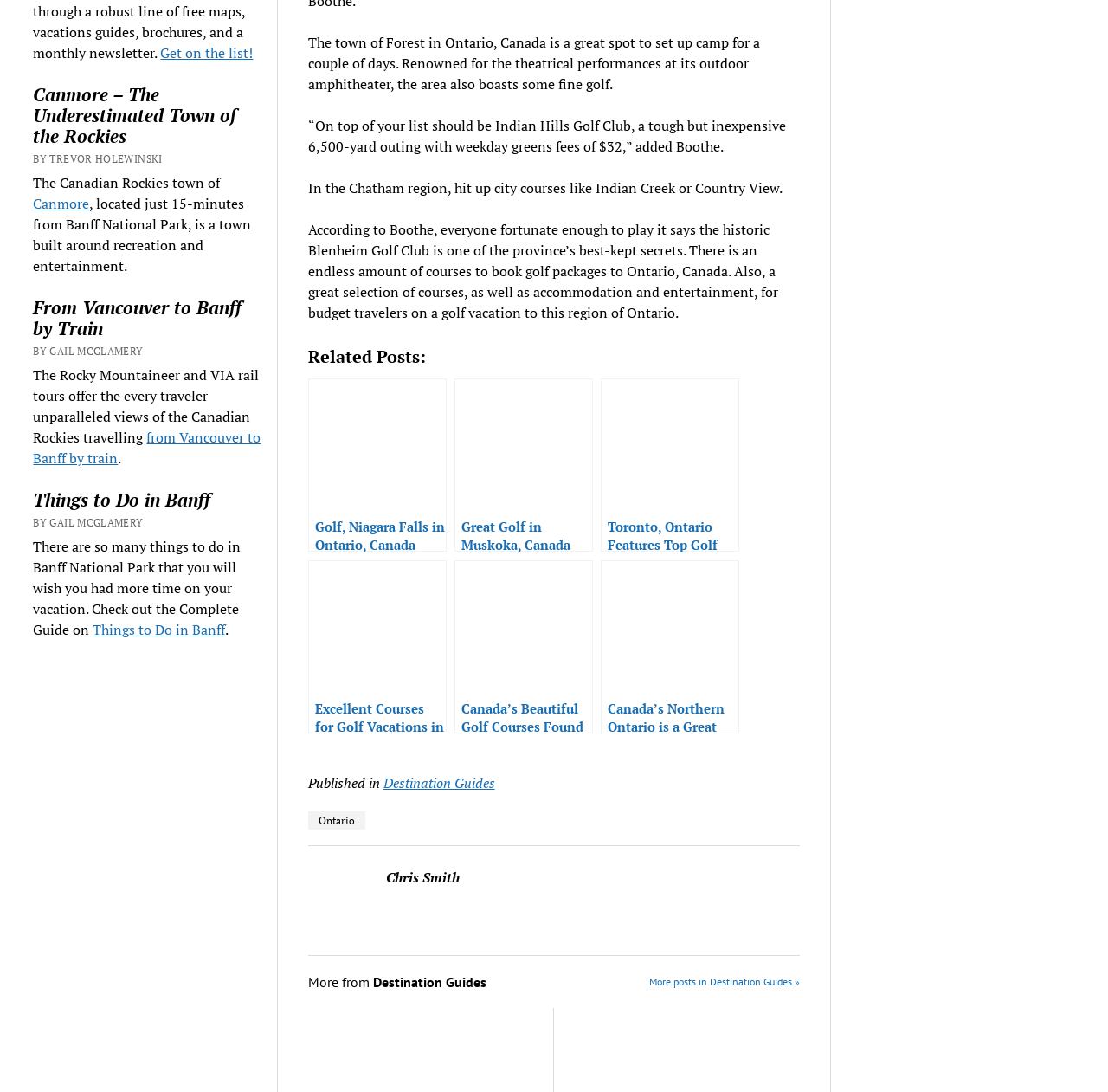Provide the bounding box coordinates of the HTML element this sentence describes: "Canmore". The bounding box coordinates consist of four float numbers between 0 and 1, i.e., [left, top, right, bottom].

[0.03, 0.178, 0.081, 0.195]